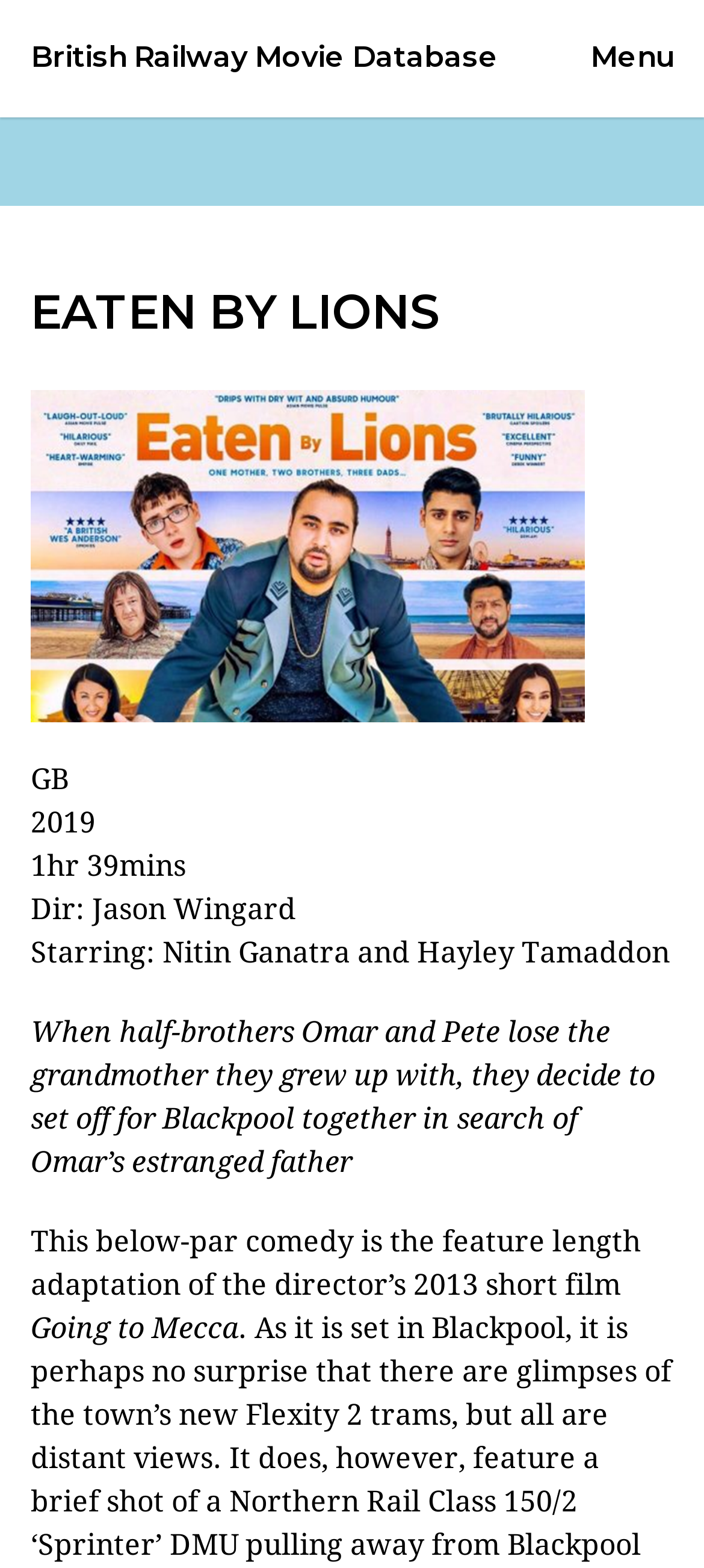What is the plot of the movie about?
Examine the image closely and answer the question with as much detail as possible.

I found the plot of the movie by reading the text 'When half-brothers Omar and Pete lose the grandmother they grew up with, they decide to set off for Blackpool together in search of Omar’s estranged father' which is located below the text 'Starring: Nitin Ganatra and Hayley Tamaddon'.